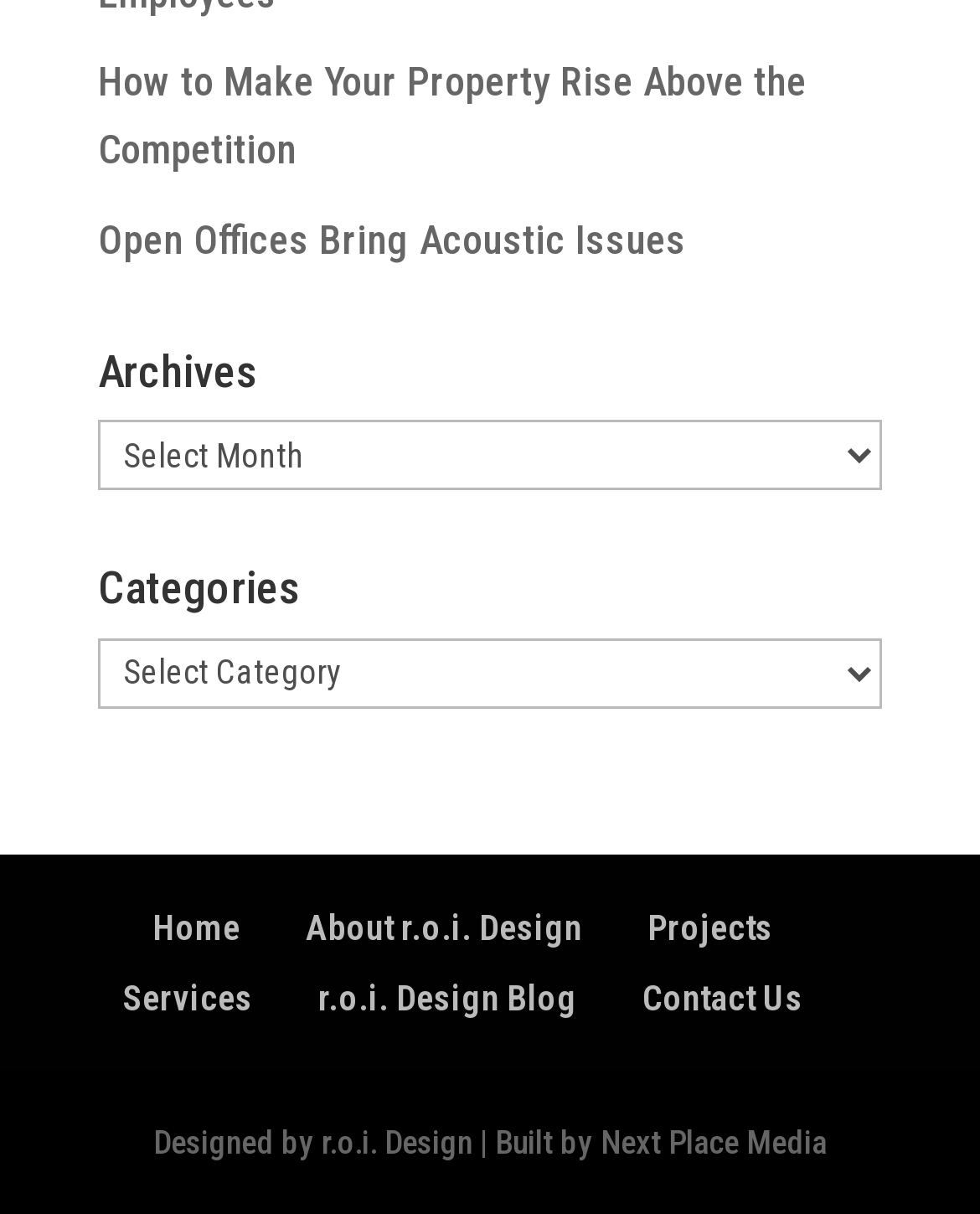Determine the bounding box coordinates of the clickable element necessary to fulfill the instruction: "read the r.o.i. Design blog". Provide the coordinates as four float numbers within the 0 to 1 range, i.e., [left, top, right, bottom].

[0.324, 0.805, 0.588, 0.838]